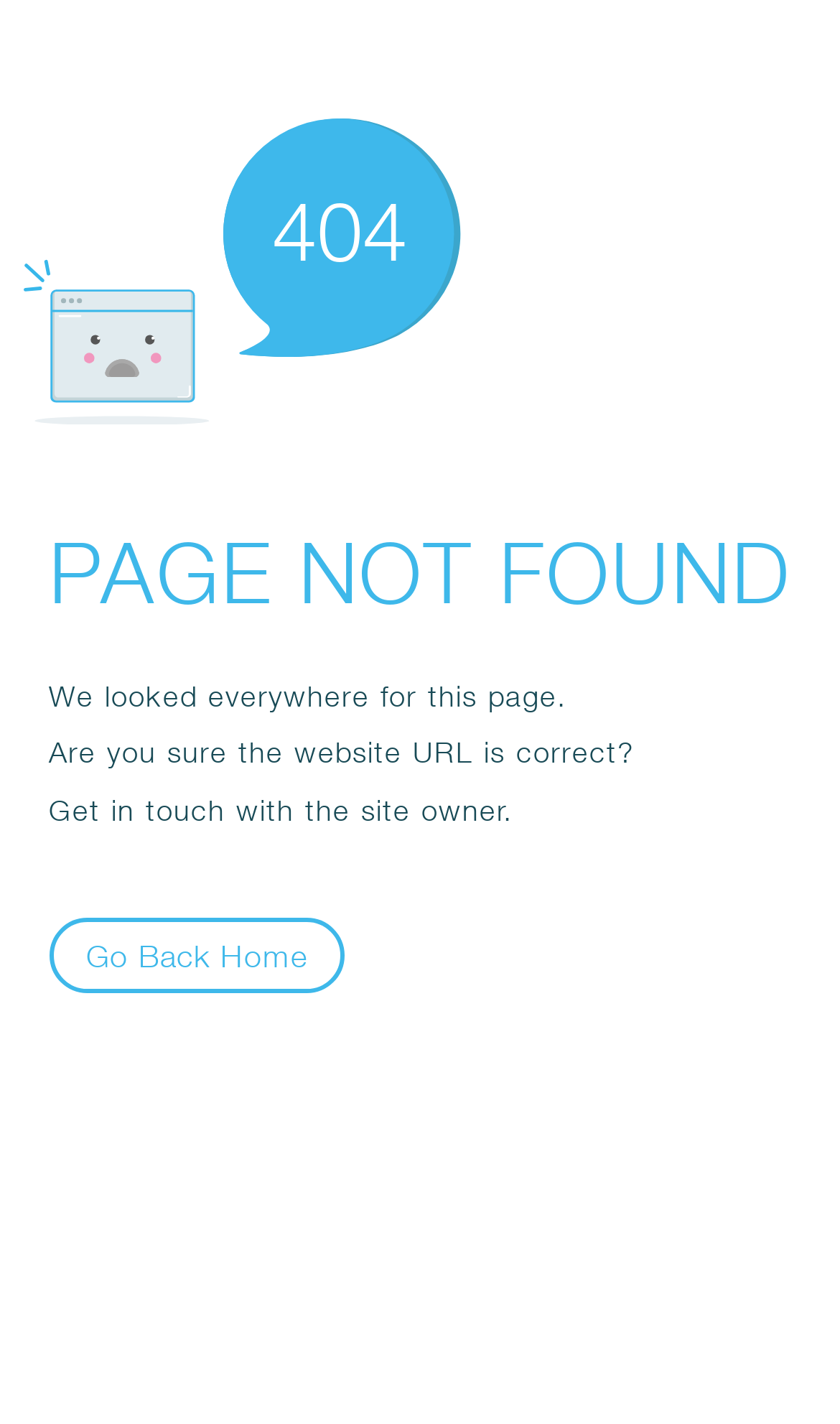Answer this question in one word or a short phrase: What is the suggested action?

Get in touch with the site owner